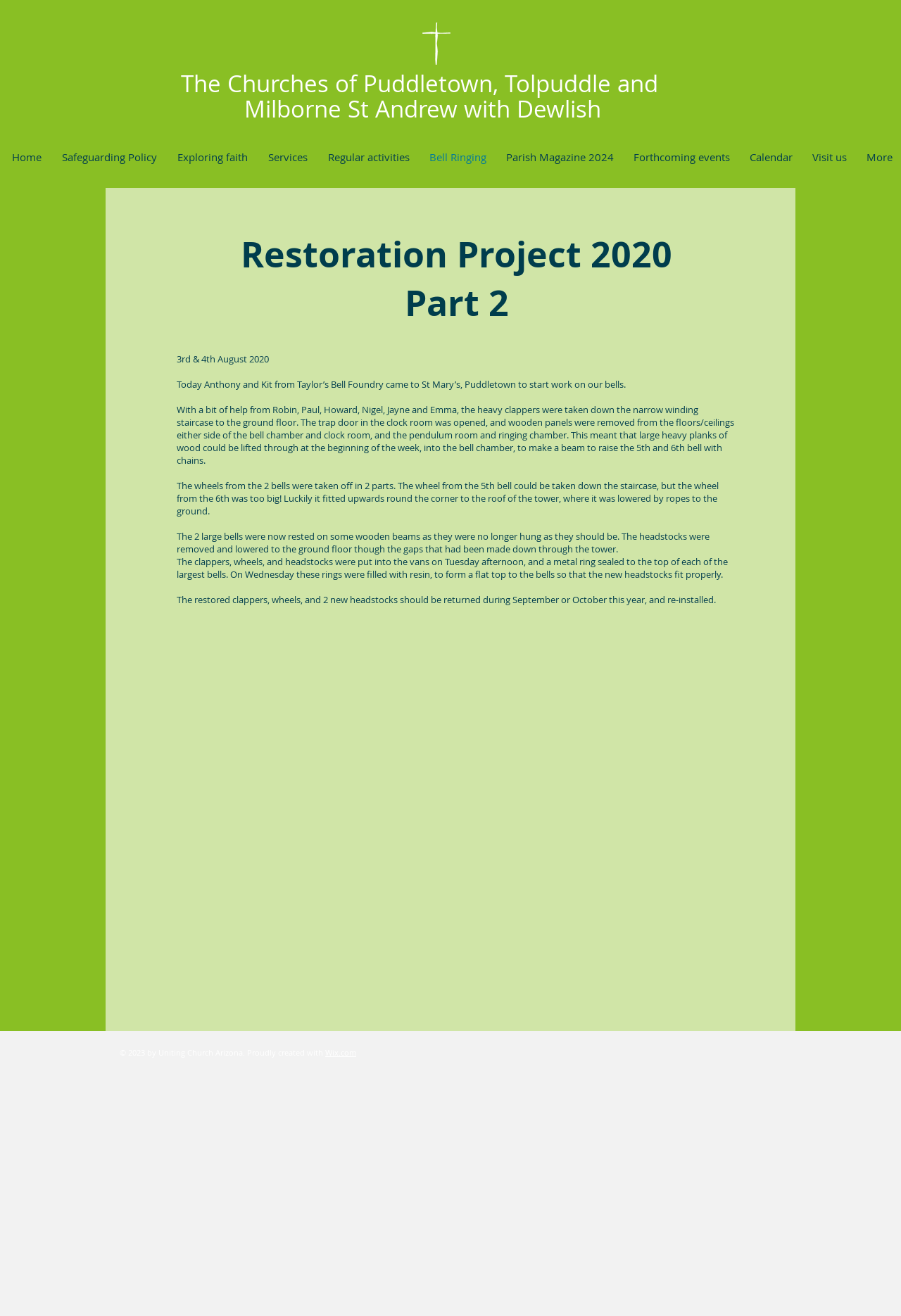Can you locate the main headline on this webpage and provide its text content?

The Churches of Puddletown, Tolpuddle and 